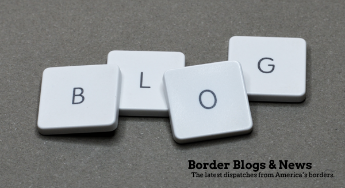Create an extensive caption that includes all significant details of the image.

The image features four white keyboard keys arranged to spell the word "BLOG," emphasizing the theme of online communication and information sharing. Each key has a clean, modern design, with bold black letters that stand out against the minimalist background. Accompanying the keys is text that reads "Border Blogs & News," positioned prominently to highlight the focus on news and updates from America's borders. Below this, a tagline states, "The latest dispatches from America's borders," reinforcing the purpose of the platform in delivering timely and relevant content from border regions. The composition reflects both a digital and journalistic aesthetic, ideal for a news-focused blog.